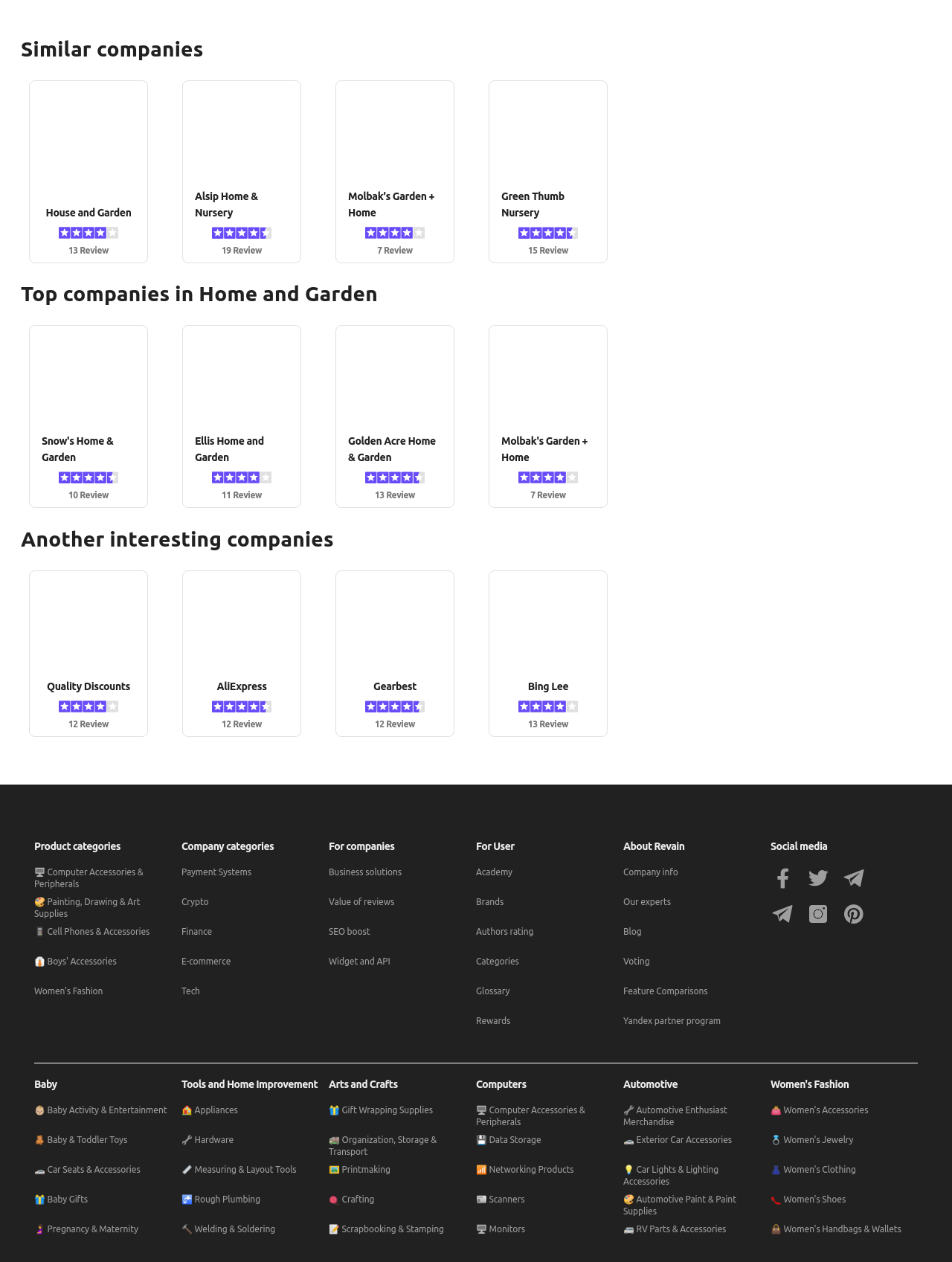Please specify the bounding box coordinates of the region to click in order to perform the following instruction: "Explore the 'Product categories'".

[0.036, 0.664, 0.191, 0.677]